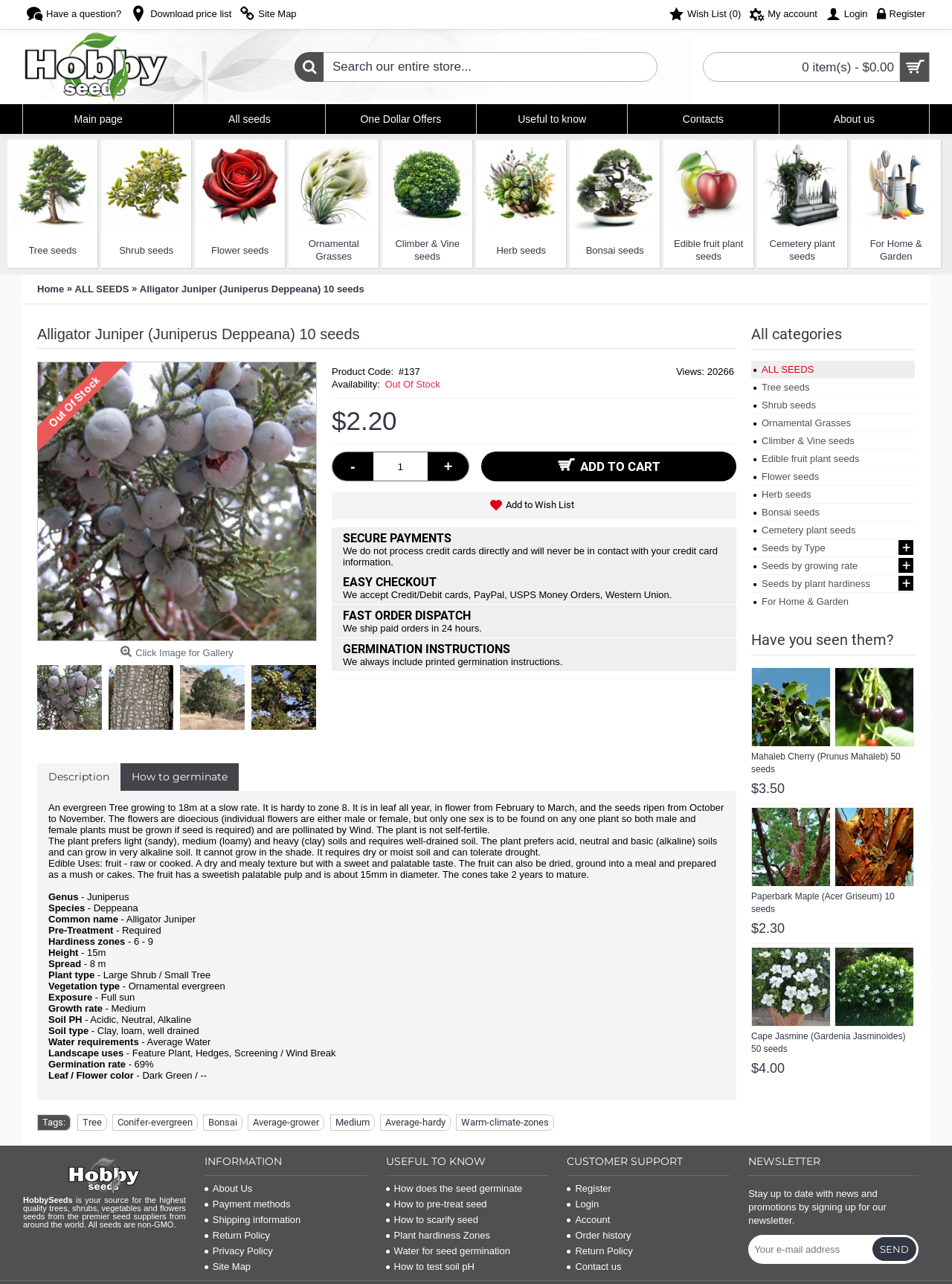Using the information in the image, give a comprehensive answer to the question: 
How can I contact the online store?

I found the way to contact the online store by looking at the StaticText element with the text 'Contacts'. This element is located at the bottom left corner of the webpage, and it is a link to the contact information of the online store.